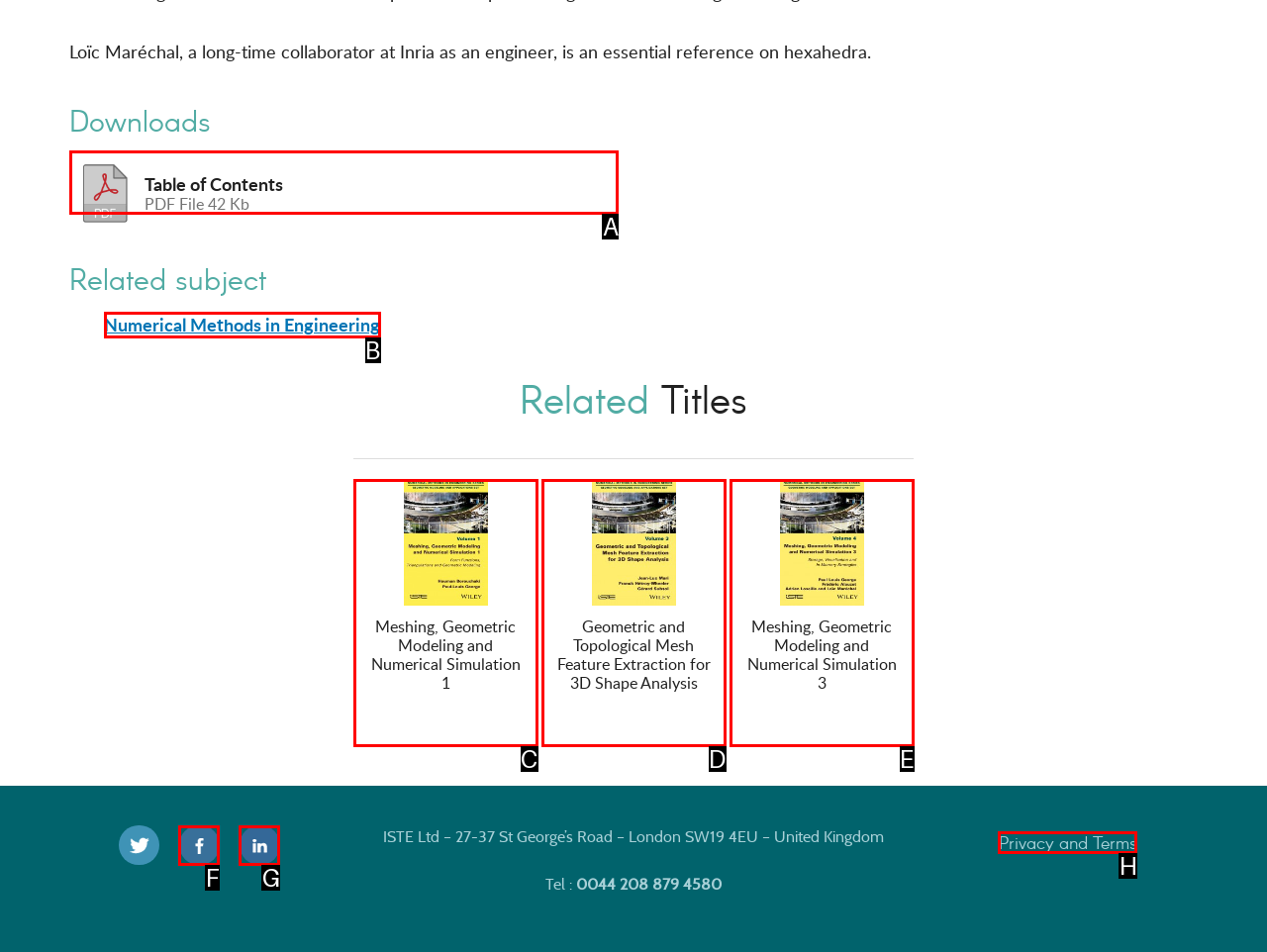Identify the correct UI element to click on to achieve the following task: Download the PDF file Respond with the corresponding letter from the given choices.

A